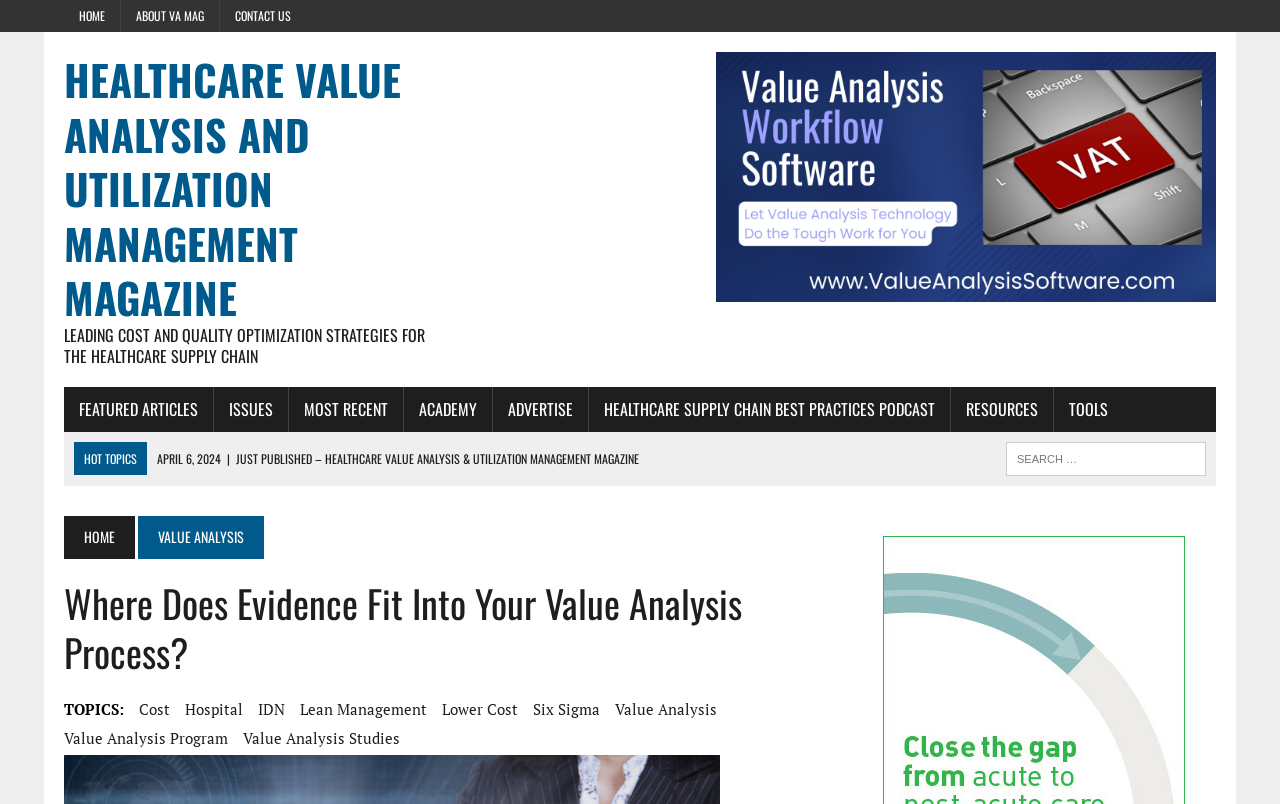Find the bounding box coordinates of the element to click in order to complete the given instruction: "search for articles."

[0.786, 0.55, 0.942, 0.592]